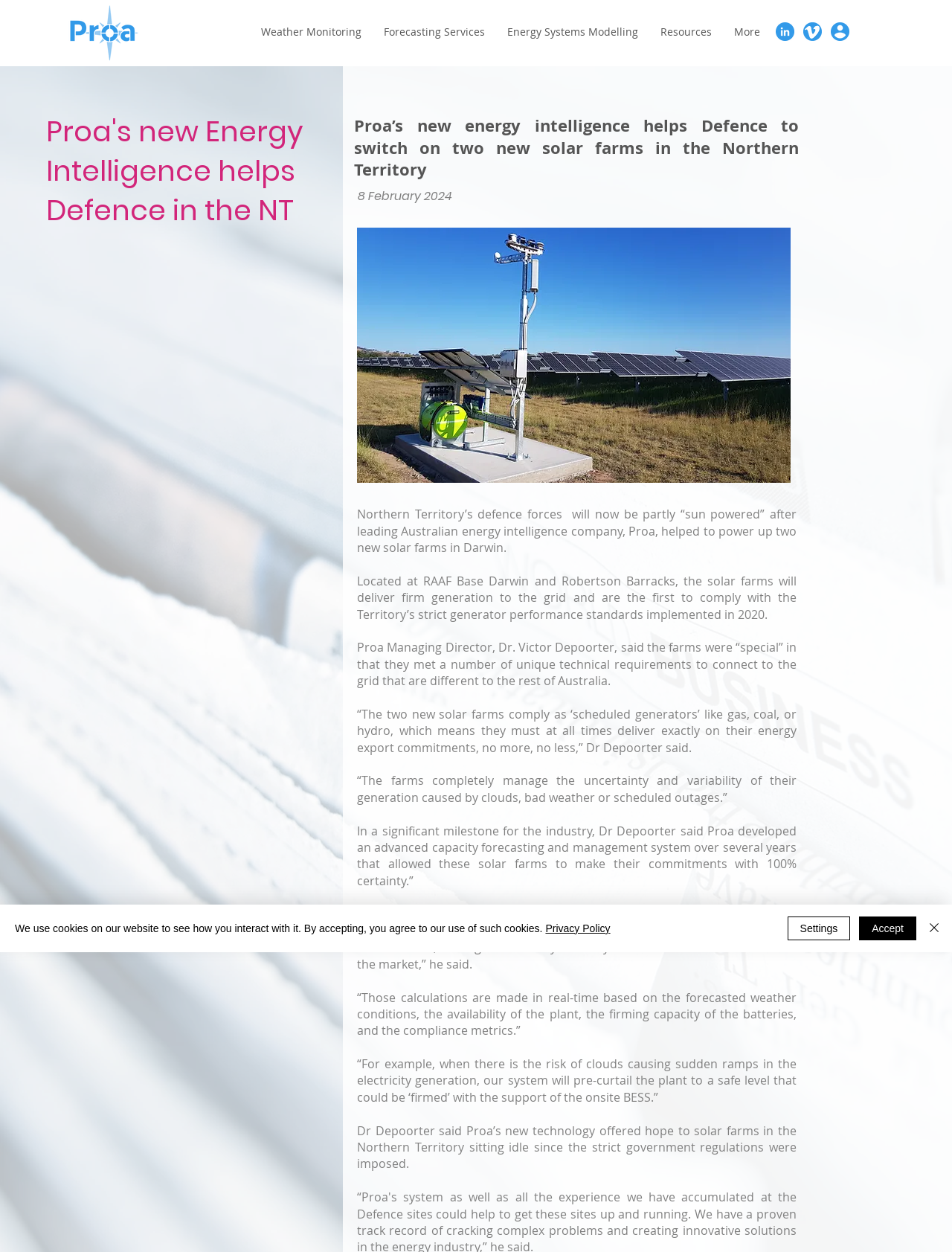What is the company that helped power up two new solar farms in Darwin?
Answer the question with a detailed and thorough explanation.

I found the answer by reading the text on the webpage, which states 'leading Australian energy intelligence company, Proa, helped to power up two new solar farms in Darwin.'